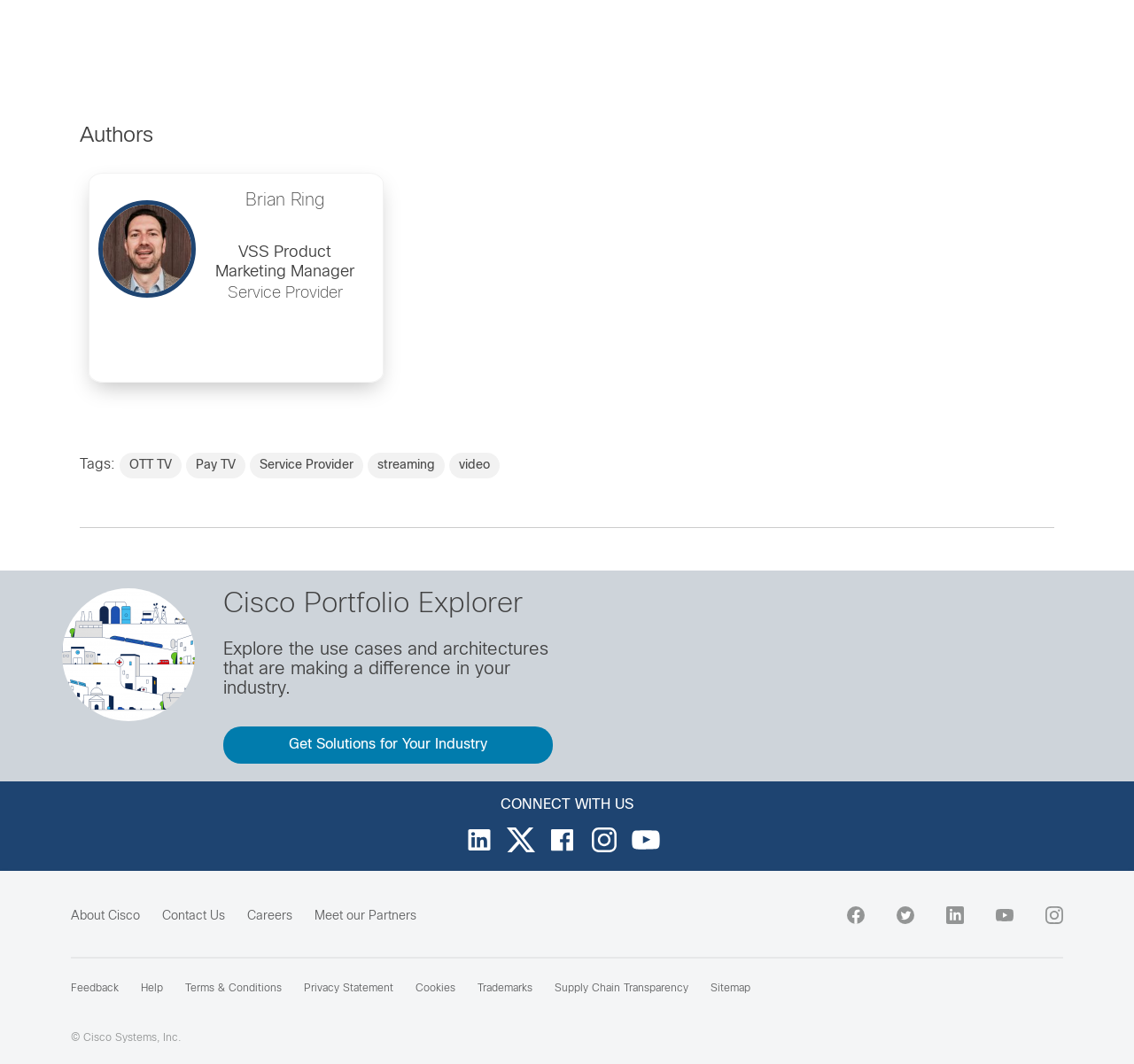Locate the bounding box coordinates of the region to be clicked to comply with the following instruction: "Explore the 'Cisco Portfolio Explorer'". The coordinates must be four float numbers between 0 and 1, in the form [left, top, right, bottom].

[0.197, 0.553, 0.492, 0.585]